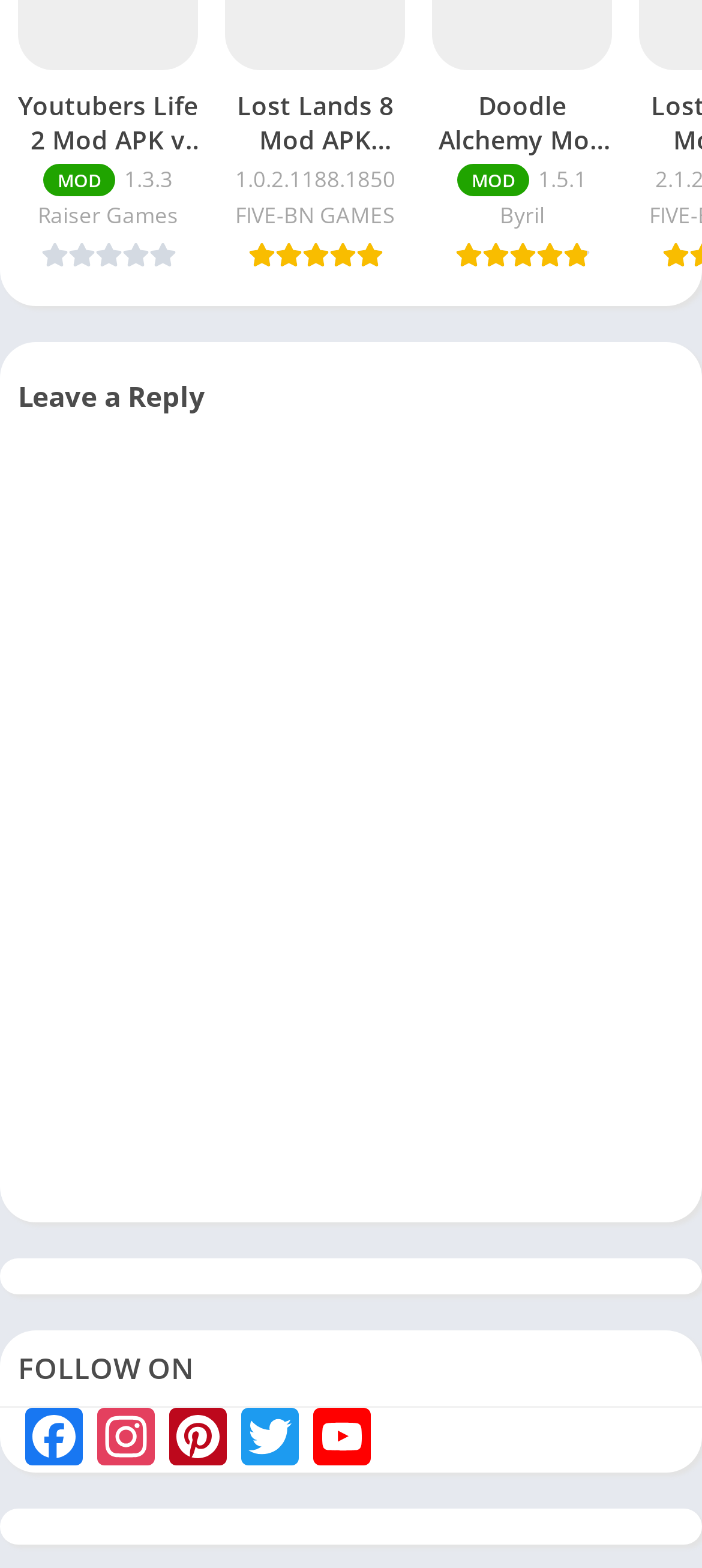Please predict the bounding box coordinates of the element's region where a click is necessary to complete the following instruction: "Fill out the comment form". The coordinates should be represented by four float numbers between 0 and 1, i.e., [left, top, right, bottom].

[0.026, 0.264, 0.974, 0.758]